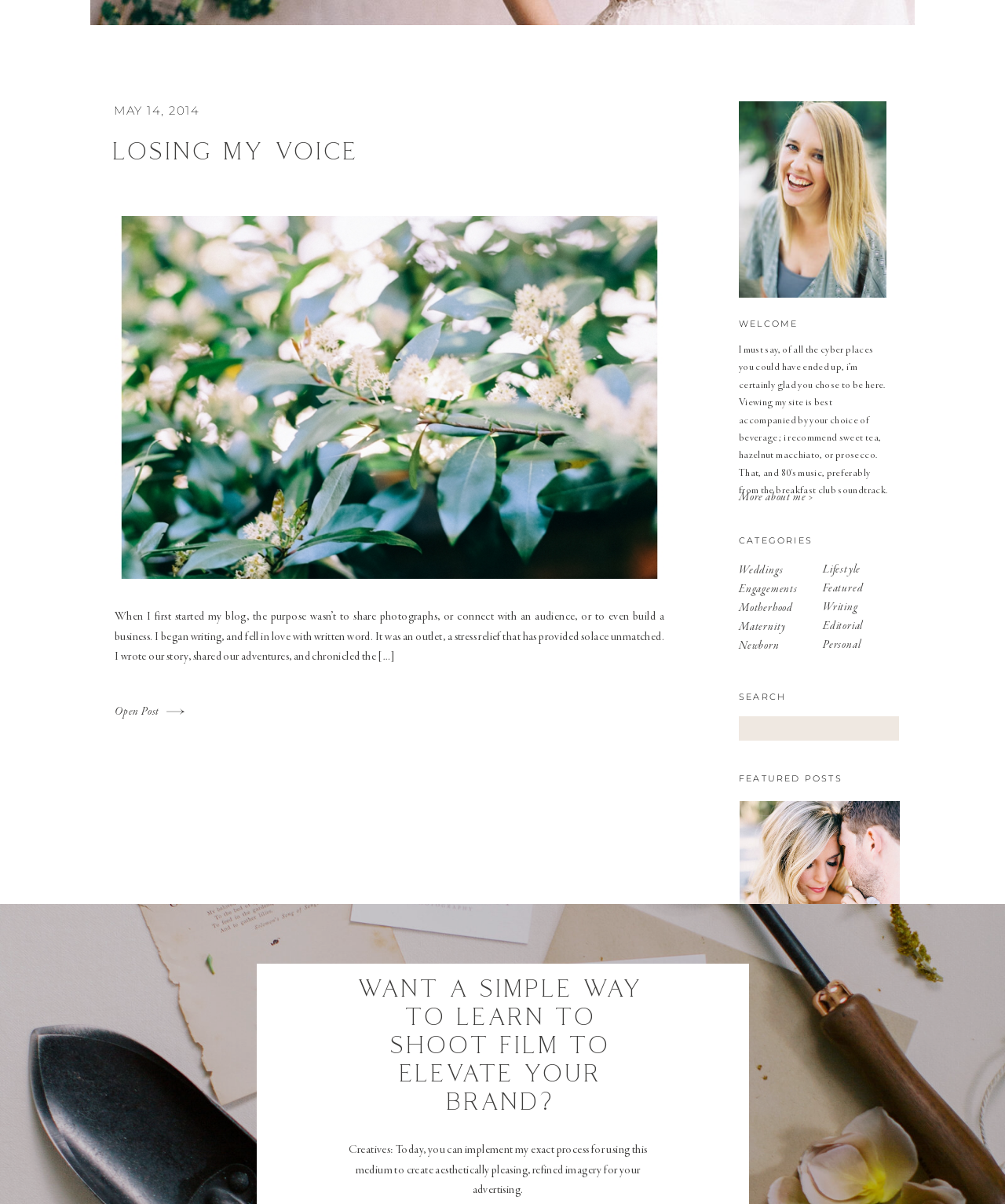Given the description Entertainment, predict the bounding box coordinates of the UI element. Ensure the coordinates are in the format (top-left x, top-left y, bottom-right x, bottom-right y) and all values are between 0 and 1.

None